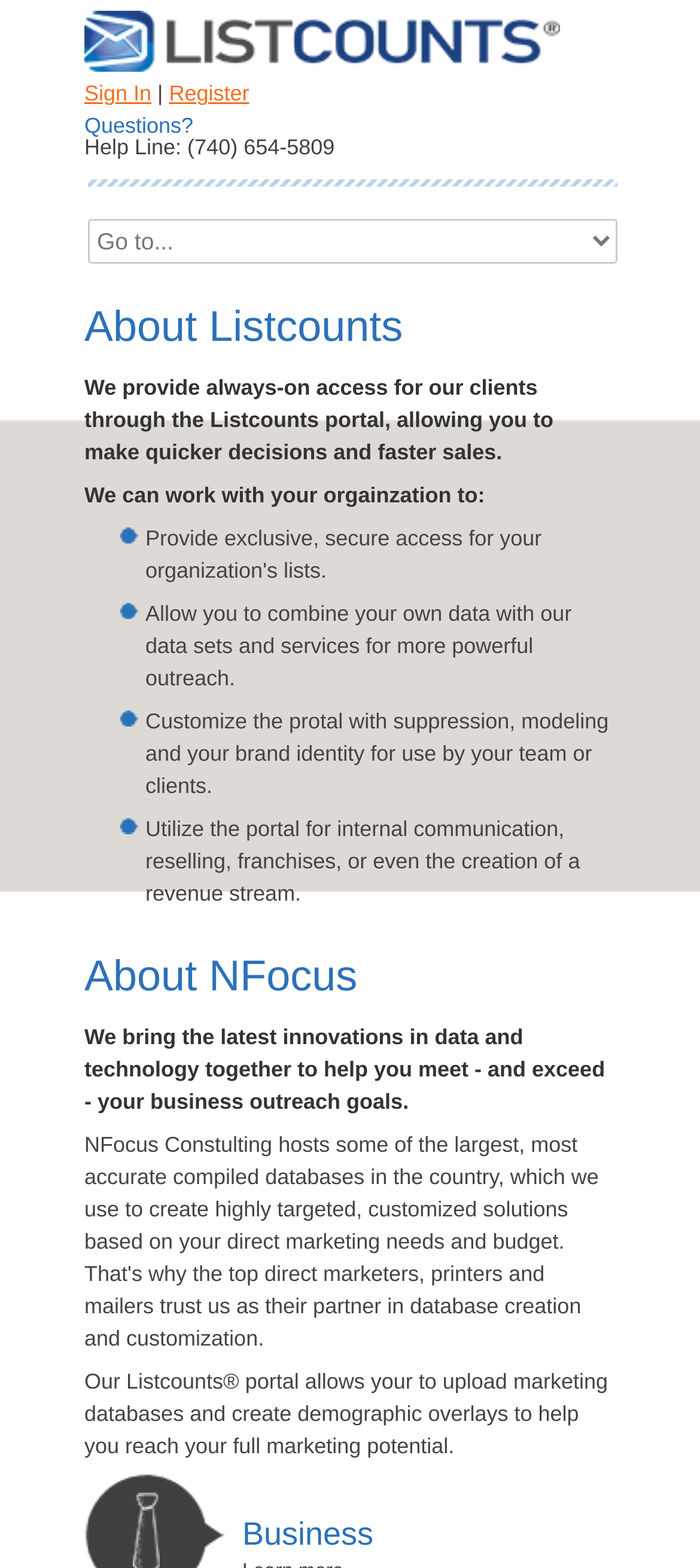Review the image closely and give a comprehensive answer to the question: What can be customized in the portal?

According to the StaticText 'Customize the protal with suppression, modeling and your brand identity for use by your team or clients.', the portal can be customized with suppression, modeling, and brand identity.